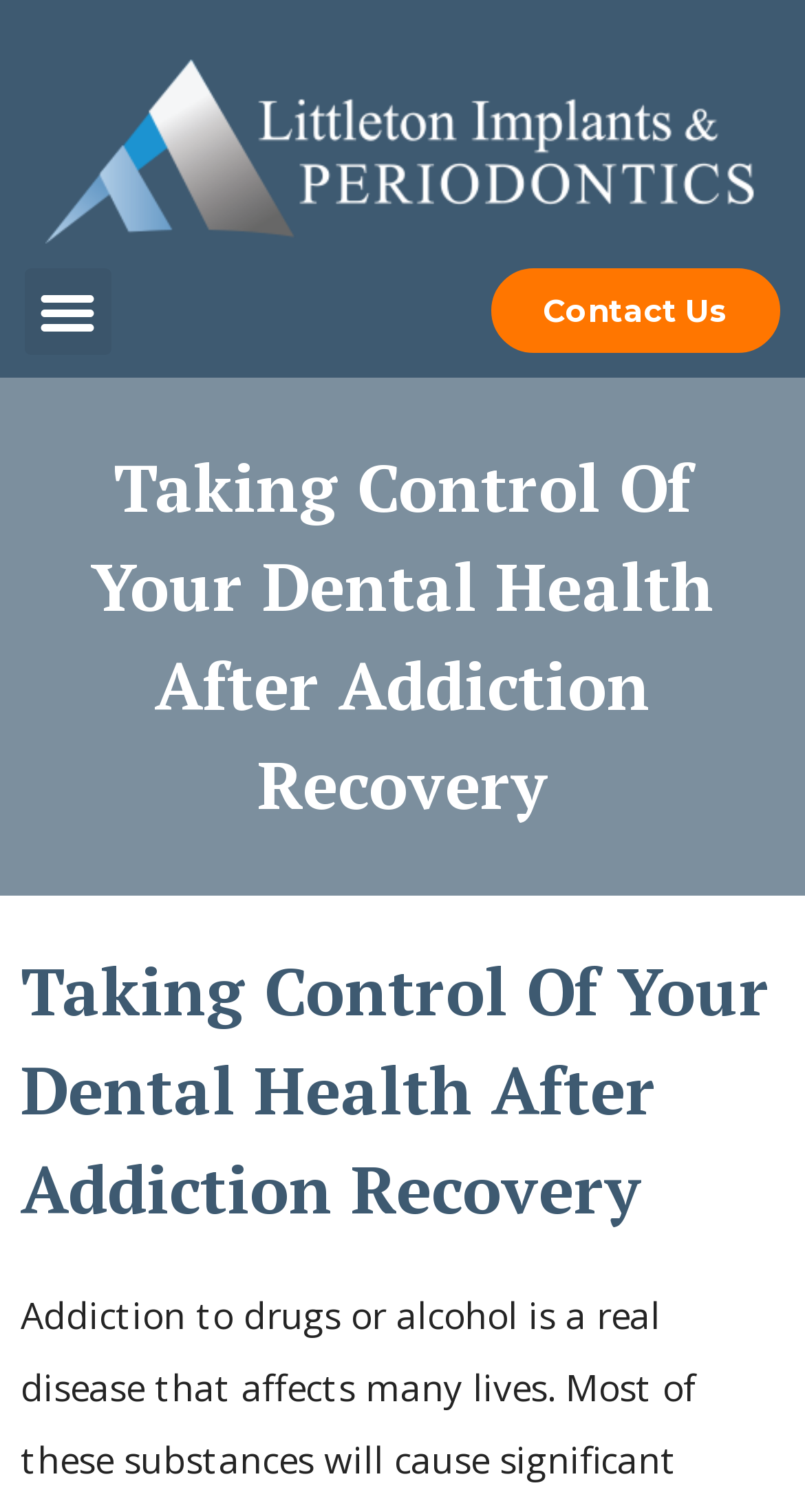Using the provided element description: "Contact Us", identify the bounding box coordinates. The coordinates should be four floats between 0 and 1 in the order [left, top, right, bottom].

[0.611, 0.178, 0.97, 0.234]